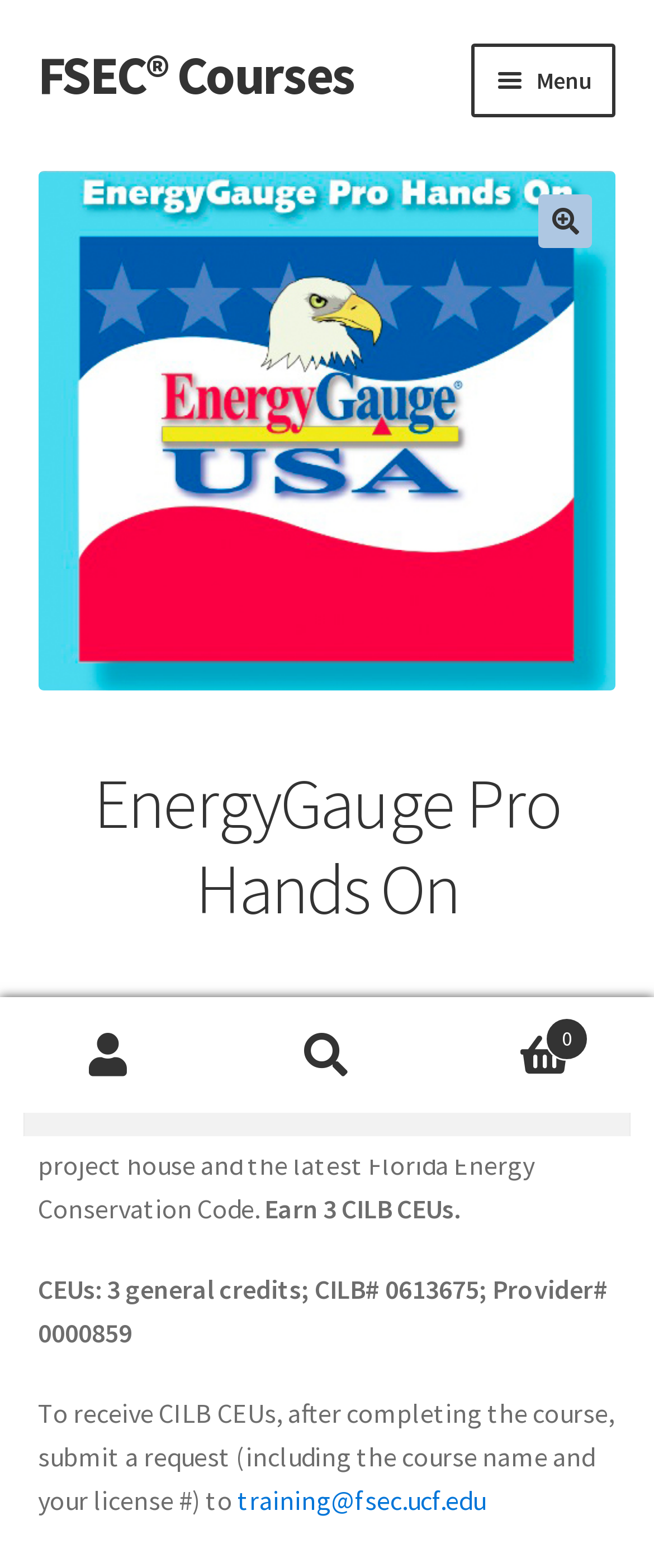Provide the bounding box coordinates in the format (top-left x, top-left y, bottom-right x, bottom-right y). All values are floating point numbers between 0 and 1. Determine the bounding box coordinate of the UI element described as: My Account

[0.058, 0.198, 0.942, 0.26]